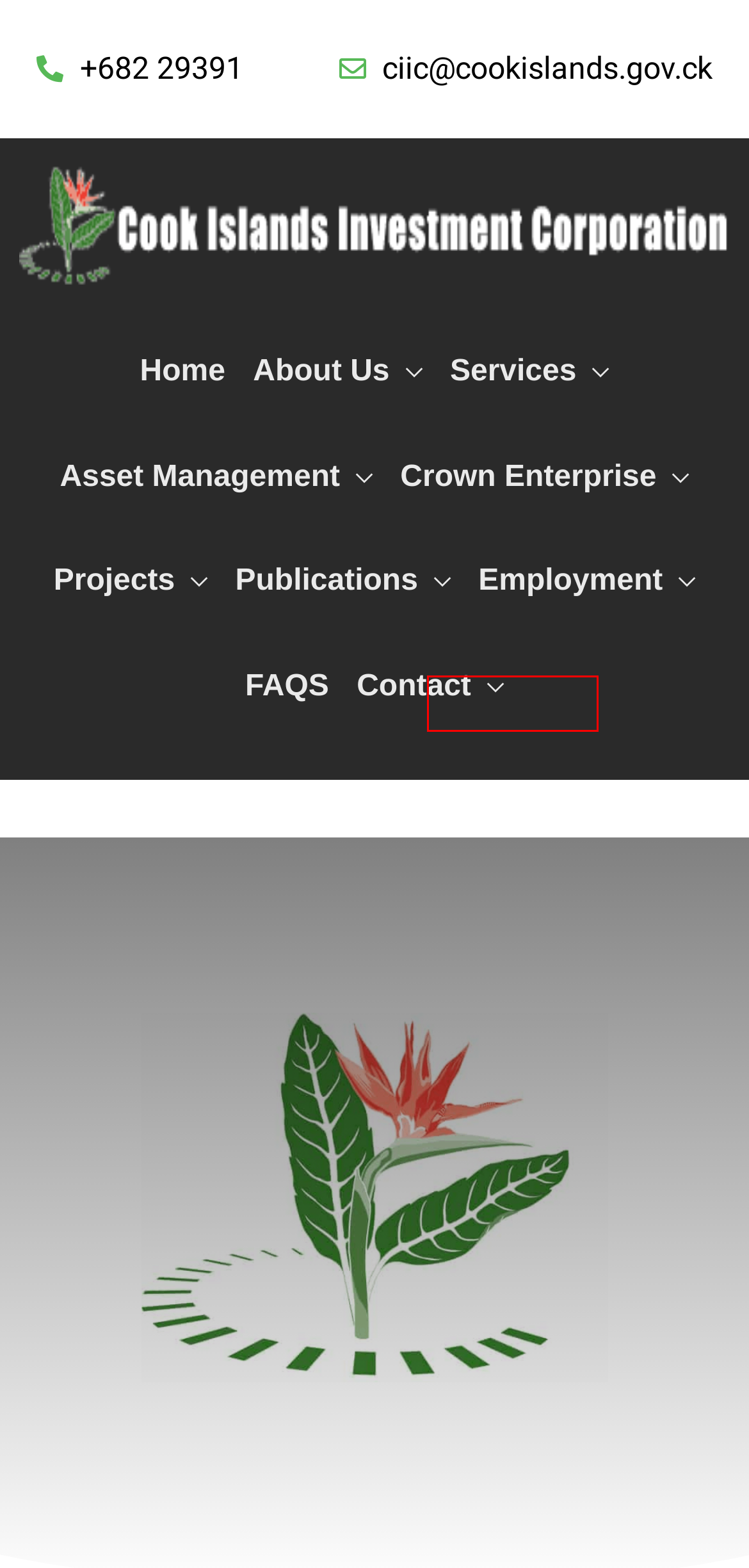Consider the screenshot of a webpage with a red bounding box and select the webpage description that best describes the new page that appears after clicking the element inside the red box. Here are the candidates:
A. Expression of Interest - Director | Cook Islands Investment Corporation (CIIC)
B. Book a facility | Cook Islands Investment Corporation (CIIC)
C. Cook Islands Investment Corporation (CIIC)
D. Responsible Minister | Cook Islands Investment Corporation (CIIC)
E. Rarotonga Mental Health | Cook Islands Investment Corporation (CIIC)
F. Videos | Cook Islands Investment Corporation (CIIC)
G. News Releases | Cook Islands Investment Corporation (CIIC)
H. Contact | Cook Islands Investment Corporation (CIIC)

A